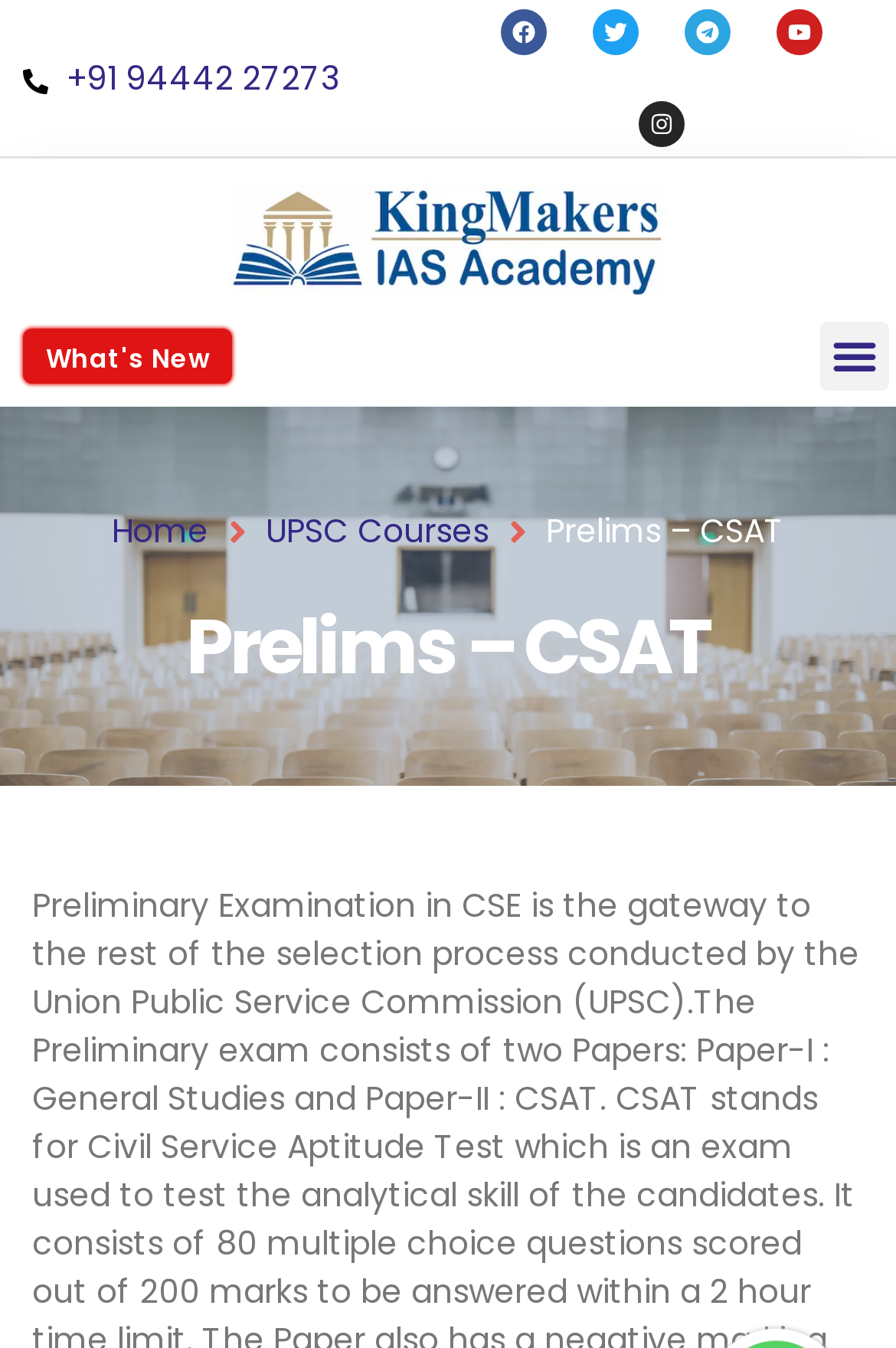Generate a thorough caption that explains the contents of the webpage.

The webpage is about KingMakers IAS Academy in Chennai, specifically focusing on Prelims – CSAT. At the top left, there is a phone number "+91 94442 27273" and a series of social media links, including Facebook, Twitter, Telegram, Youtube, and Instagram, each accompanied by a small icon. These links are positioned horizontally, taking up the top section of the page.

Below the social media links, there is a Kingmakers IAS Academy logo, which is a prominent element on the page. To the right of the logo, there is a "What's New" link. 

On the top right, there is a "Menu Toggle" button, which is not expanded. When expanded, it reveals a menu with links to "Home", "UPSC Courses", and other options.

The main content of the page is headed by a large heading "Prelims – CSAT", which spans almost the entire width of the page. Below this heading, there is a subheading or description that reads "In the Prelims – CSAT, do the candidates find it difficult to answer CSAT questions? Here at the KingMakers IAS Academy in Chennai, we make it easy."